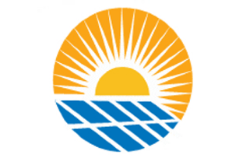Look at the image and answer the question in detail:
What do the blue lines represent?

The blue lines below the sun convey a sense of tranquility and connection to nature, likely symbolizing water or the ocean, which is a key element of the logo's design.